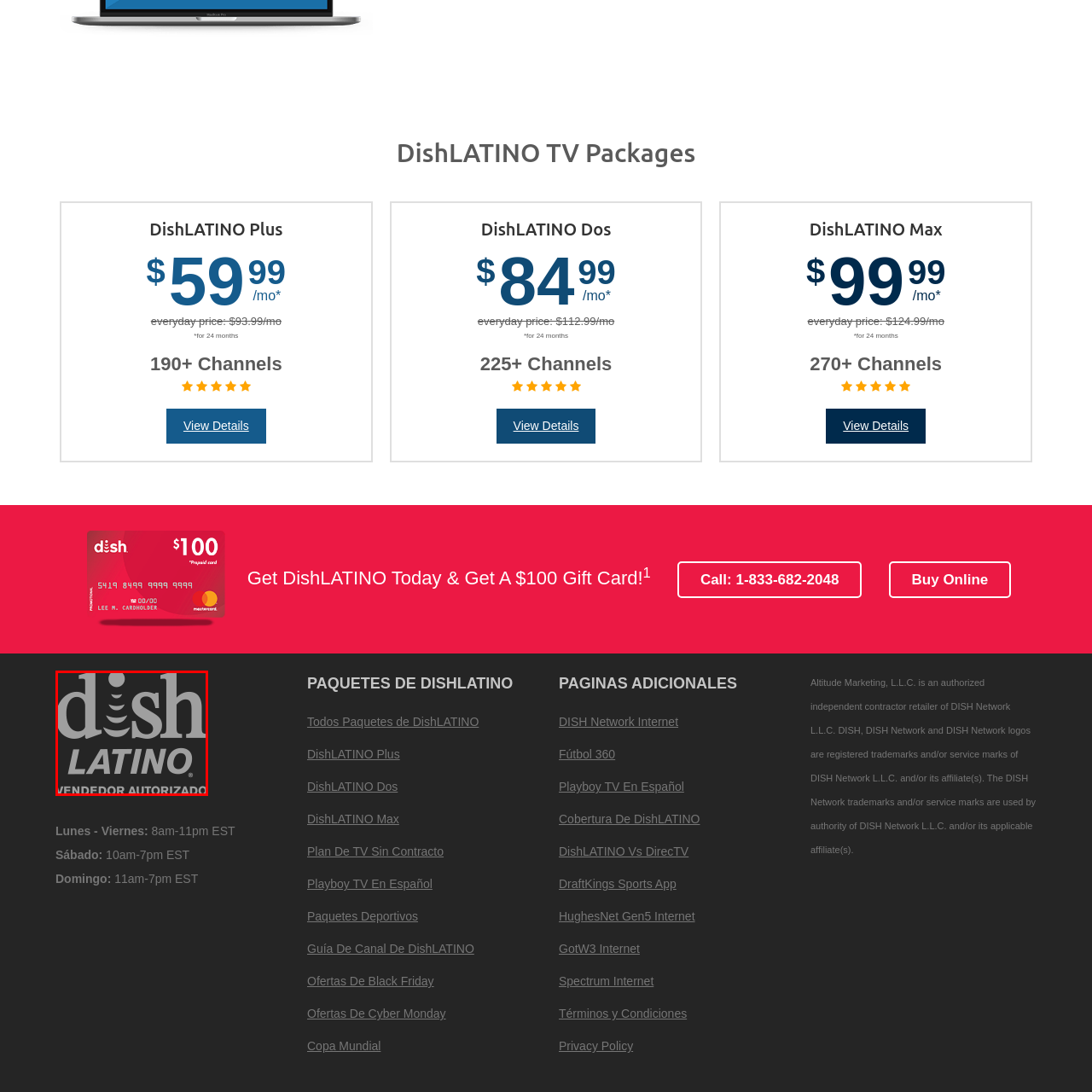Give a detailed account of the scene depicted within the red boundary.

The image prominently features the logo of "DishLATINO," a brand representing television service packages tailored for Spanish-speaking audiences. The logo, styled in a modern and sleek font, combines the word “dish” in lowercase with a series of horizontal lines above it, symbolizing broadcasting waves or signals. Below, the term "LATINO" is presented in bold, capital letters, emphasizing the brand's commitment to its target demographic. Accompanying this are the words "VENDEDOR AUTORIZADO," indicating that this provider is an authorized seller of Dish Network services, reinforcing trust and reliability in their offerings. The overall design is clean and professional, suitable for marketing and promotional materials related to DishLATINO’s various TV packages.